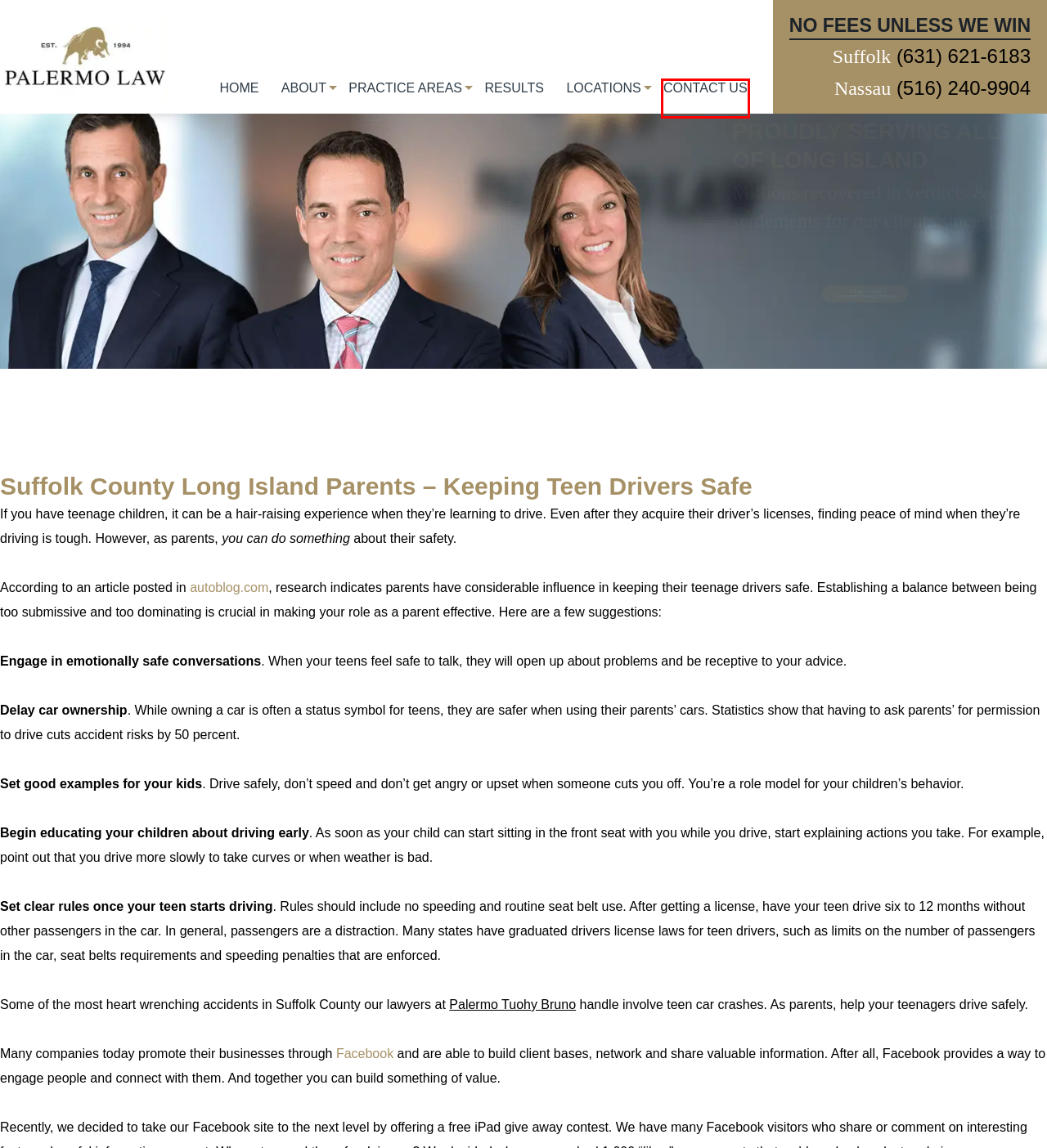You are provided a screenshot of a webpage featuring a red bounding box around a UI element. Choose the webpage description that most accurately represents the new webpage after clicking the element within the red bounding box. Here are the candidates:
A. Suffolk County DWI Attorney [#1 Voted 2024] DWI Lawyers NY
B. Contact Palermo Law, P.L.L.C. | Long Island's Personal Injury Law Firm
C. New York Divorce Lawyer [#1 2024] Divorce Attorneys NY
D. New York Personal Injury Lawyers [#1 Voted 2024] Personal Injury Attorney NY
E. Police: Long Island Woman Charged With DWI After Fatal Head-On Crash - CBS New York
F. Lawyer Web Design | #1 2023 Law Firm Website Design Company
G. Facebook: Understanding the Business Benefits | Social Media Today
H. Case Results | Palermo Law, P.L.L.C.

B